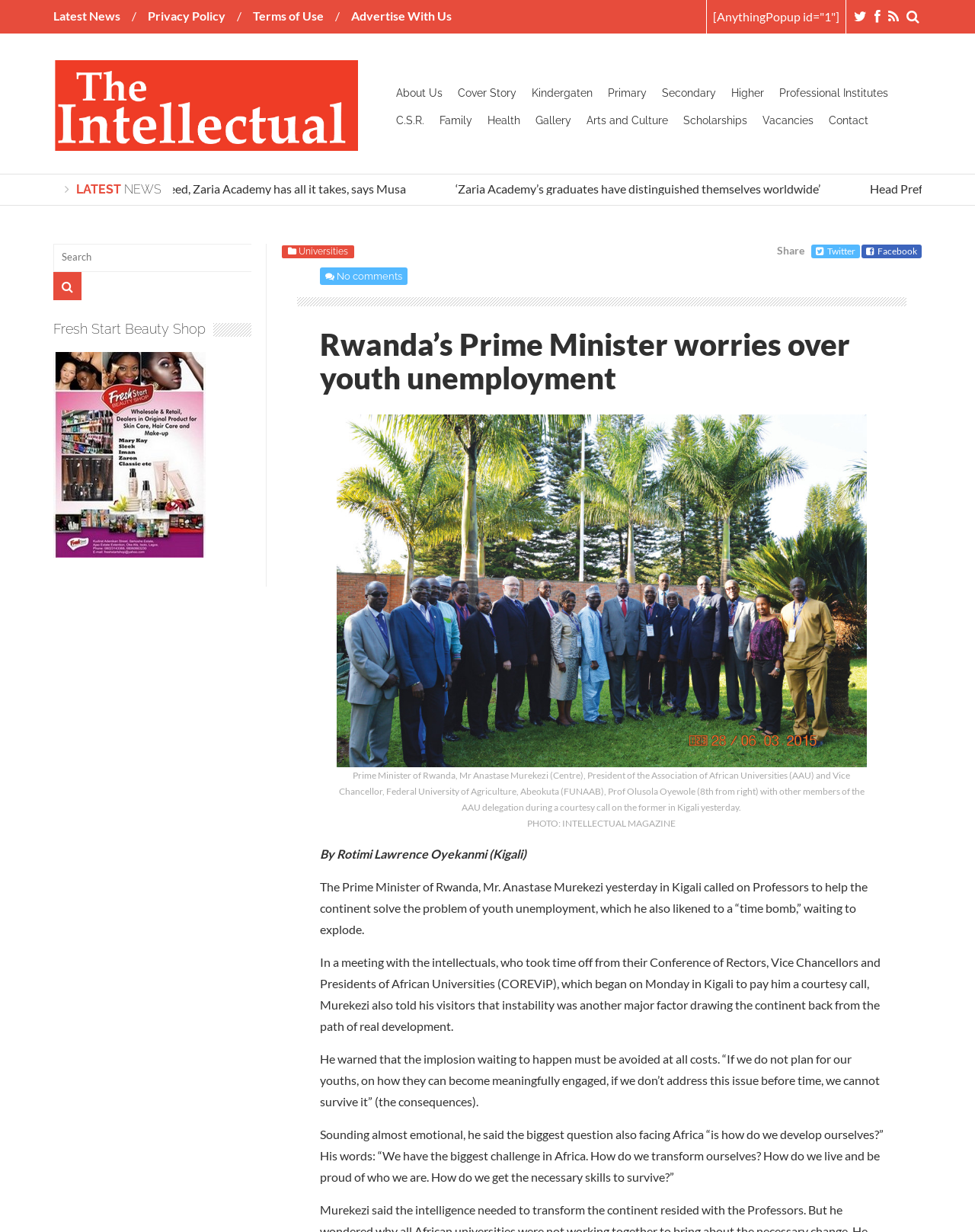What is the Prime Minister of Rwanda's name?
Please provide a full and detailed response to the question.

I found the answer by reading the article on the webpage, where it is mentioned that the Prime Minister of Rwanda, Mr. Anastase Murekezi, called on Professors to help the continent solve the problem of youth unemployment.